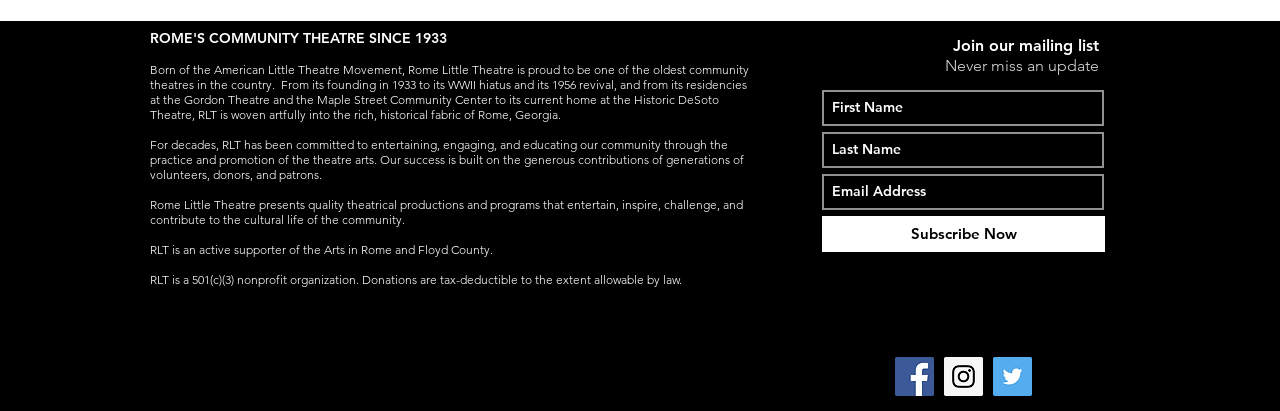Bounding box coordinates are specified in the format (top-left x, top-left y, bottom-right x, bottom-right y). All values are floating point numbers bounded between 0 and 1. Please provide the bounding box coordinate of the region this sentence describes: aria-label="Last Name" name="last-name" placeholder="Last Name"

[0.642, 0.321, 0.862, 0.409]